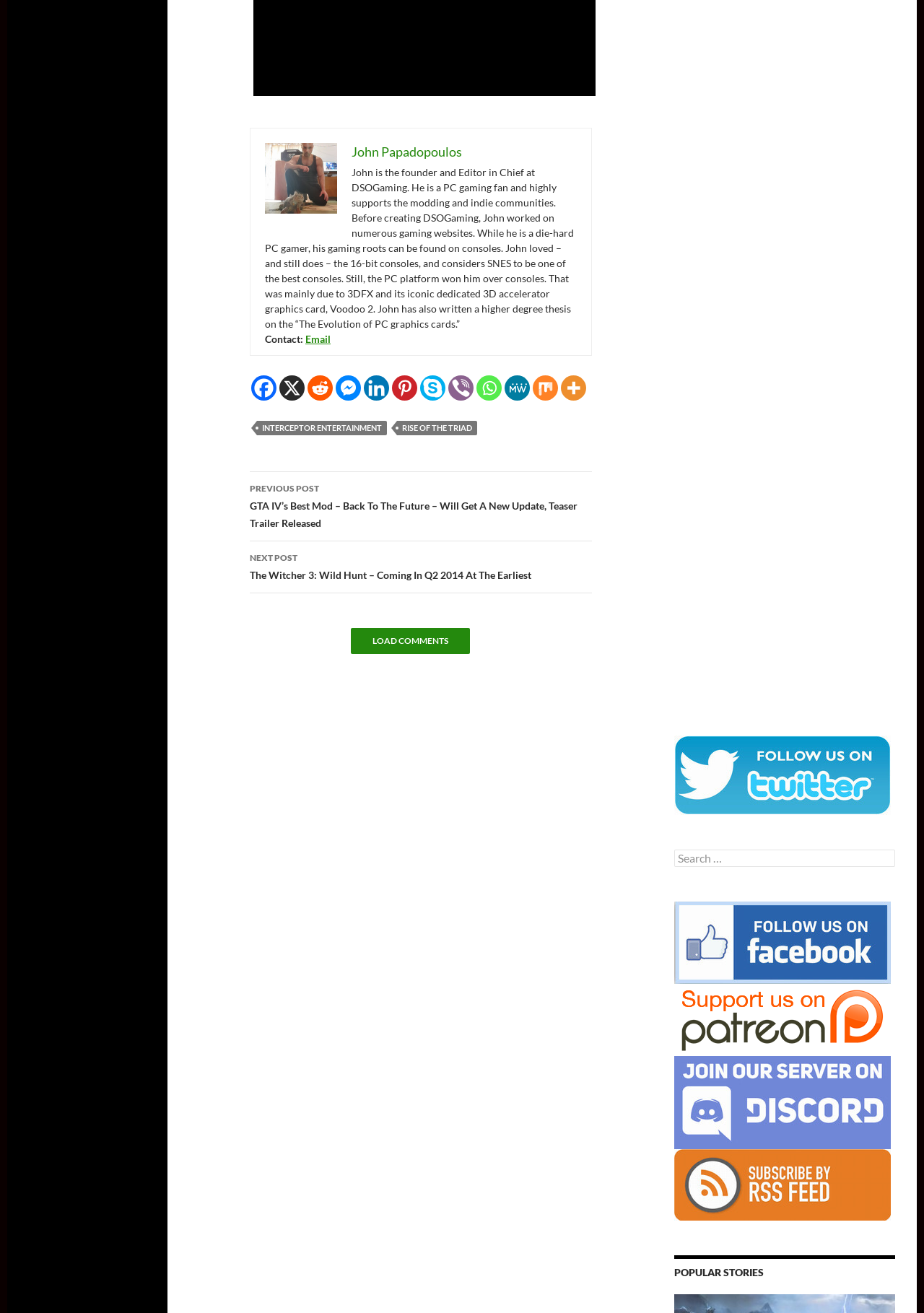Provide the bounding box coordinates of the area you need to click to execute the following instruction: "Sort messages by date".

None